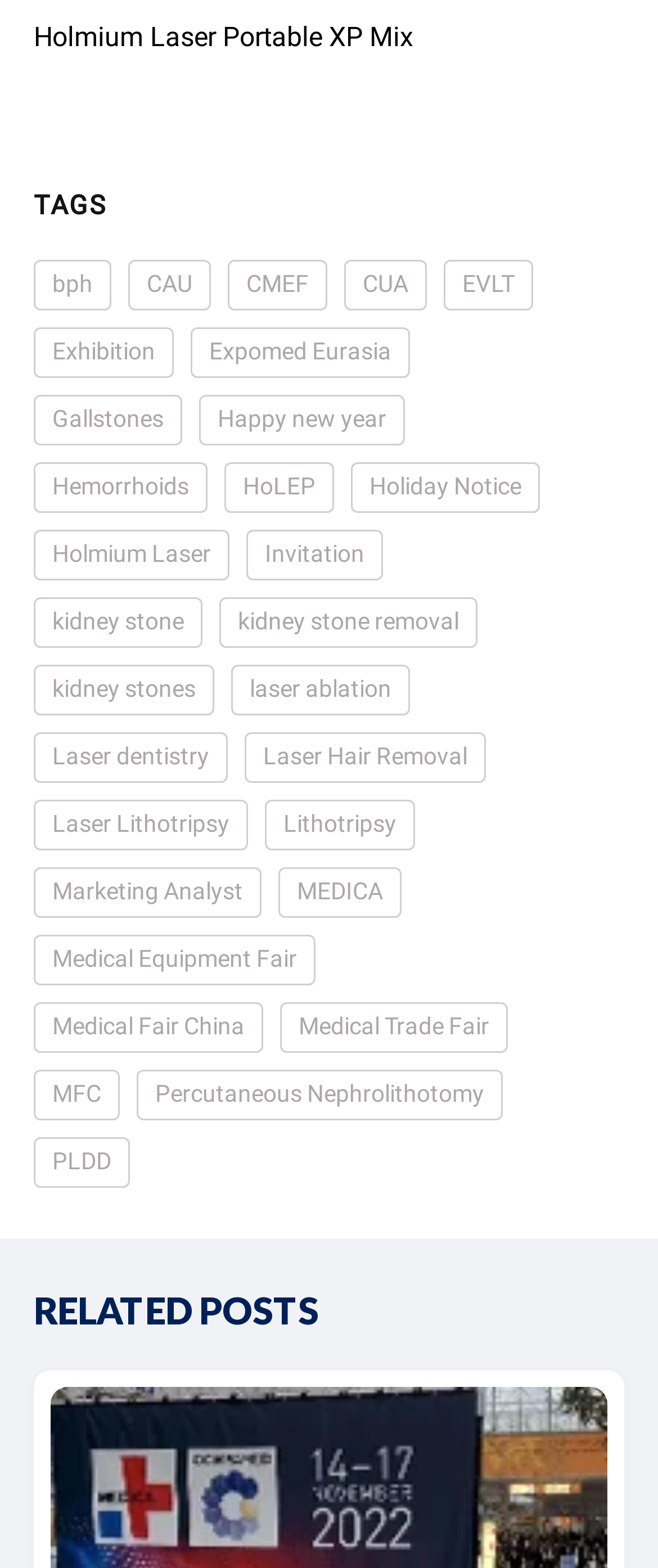Specify the bounding box coordinates of the area to click in order to follow the given instruction: "View information about bph."

[0.051, 0.166, 0.169, 0.198]